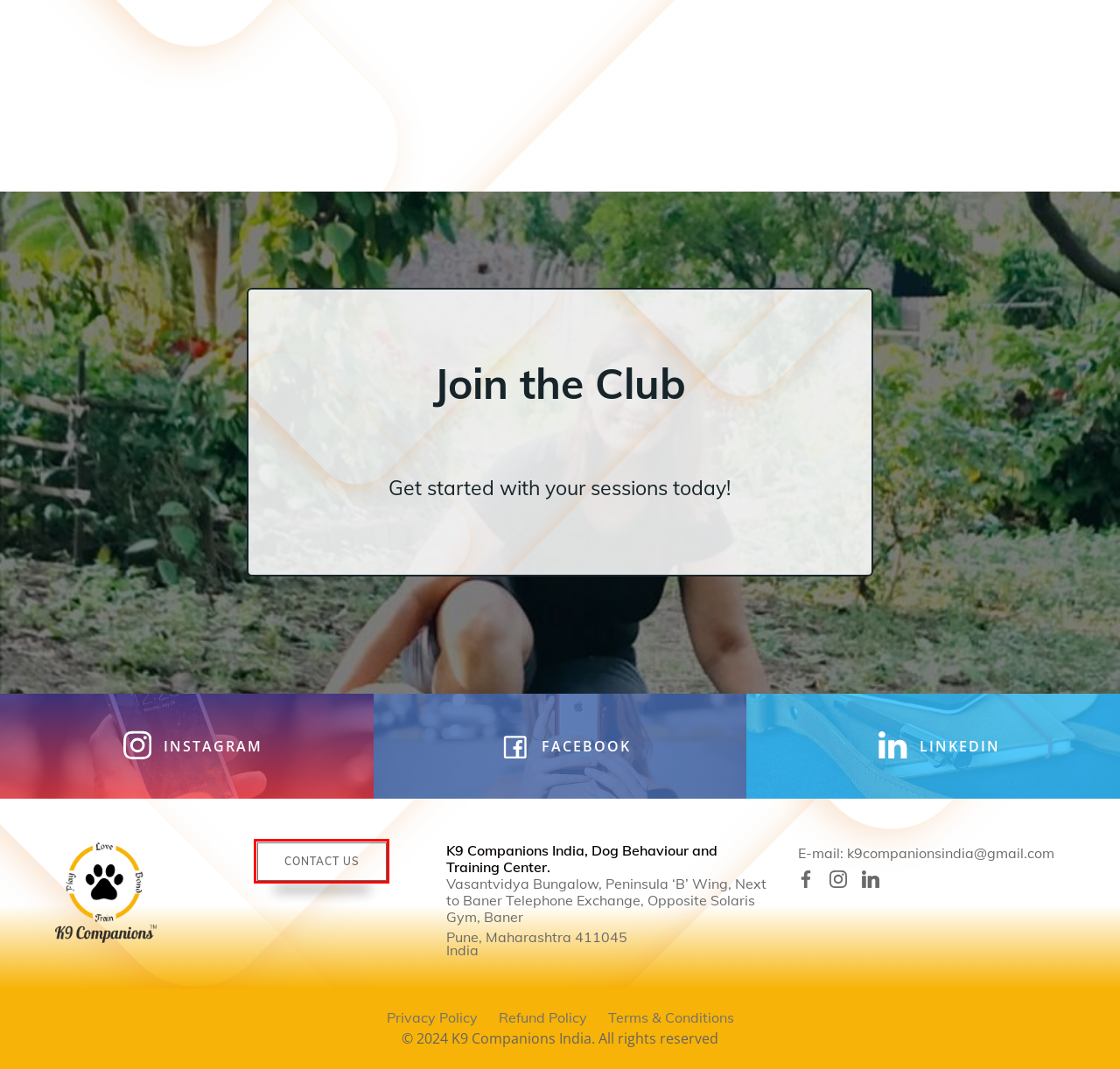Inspect the screenshot of a webpage with a red rectangle bounding box. Identify the webpage description that best corresponds to the new webpage after clicking the element inside the bounding box. Here are the candidates:
A. PROFESSIONAL DOG TRAINER COURSE | K9 Companions India
B. Terms & Conditions | K9 Companions India
C. Refund Policy | K9 Companions India
D. VIRTUAL TRAINING | K9 Companions India
E. Sign Up | K9 Companions India
F. CONTACT US | K9 Companions India
G. BLOGS | K9 Companions India
H. Privacy Policy | K9 Companions India

F